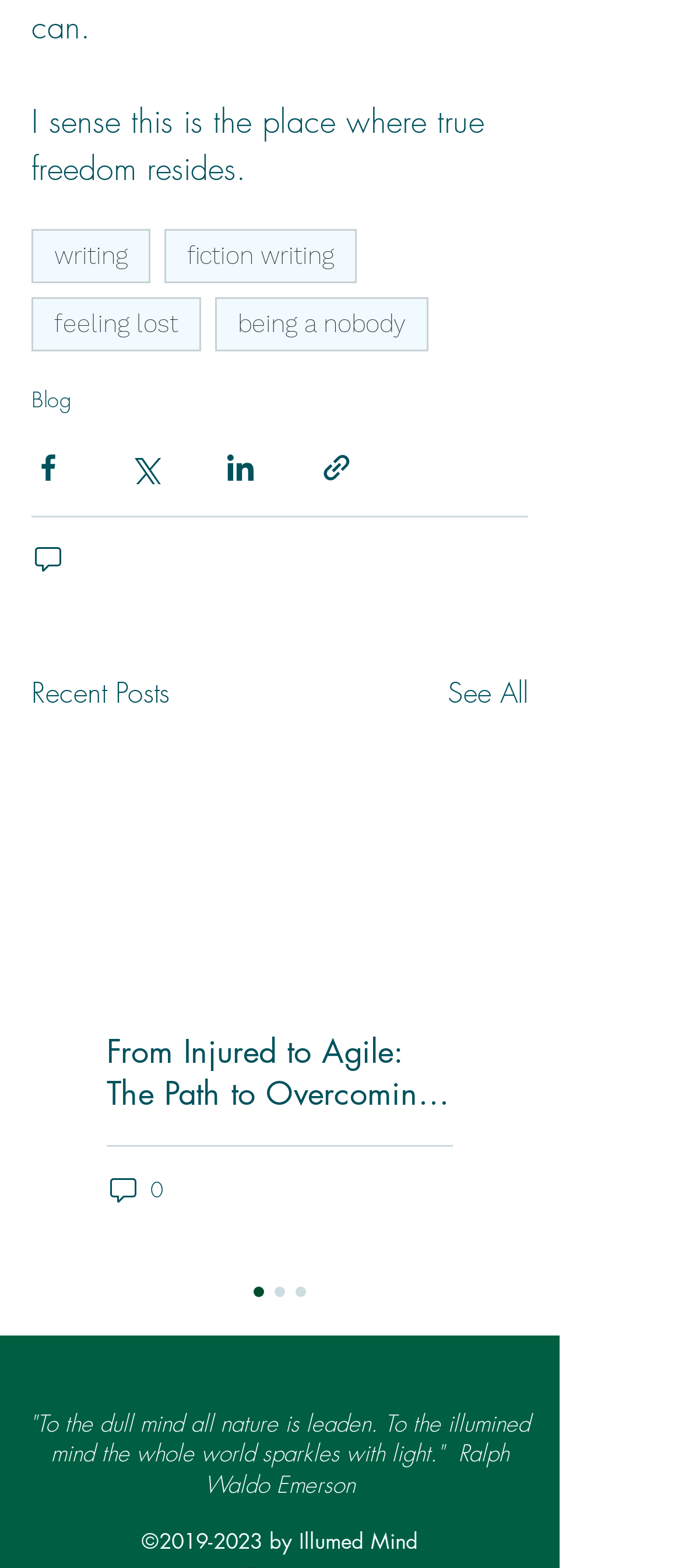Bounding box coordinates are specified in the format (top-left x, top-left y, bottom-right x, bottom-right y). All values are floating point numbers bounded between 0 and 1. Please provide the bounding box coordinate of the region this sentence describes: aria-label="Share via LinkedIn"

[0.328, 0.287, 0.377, 0.308]